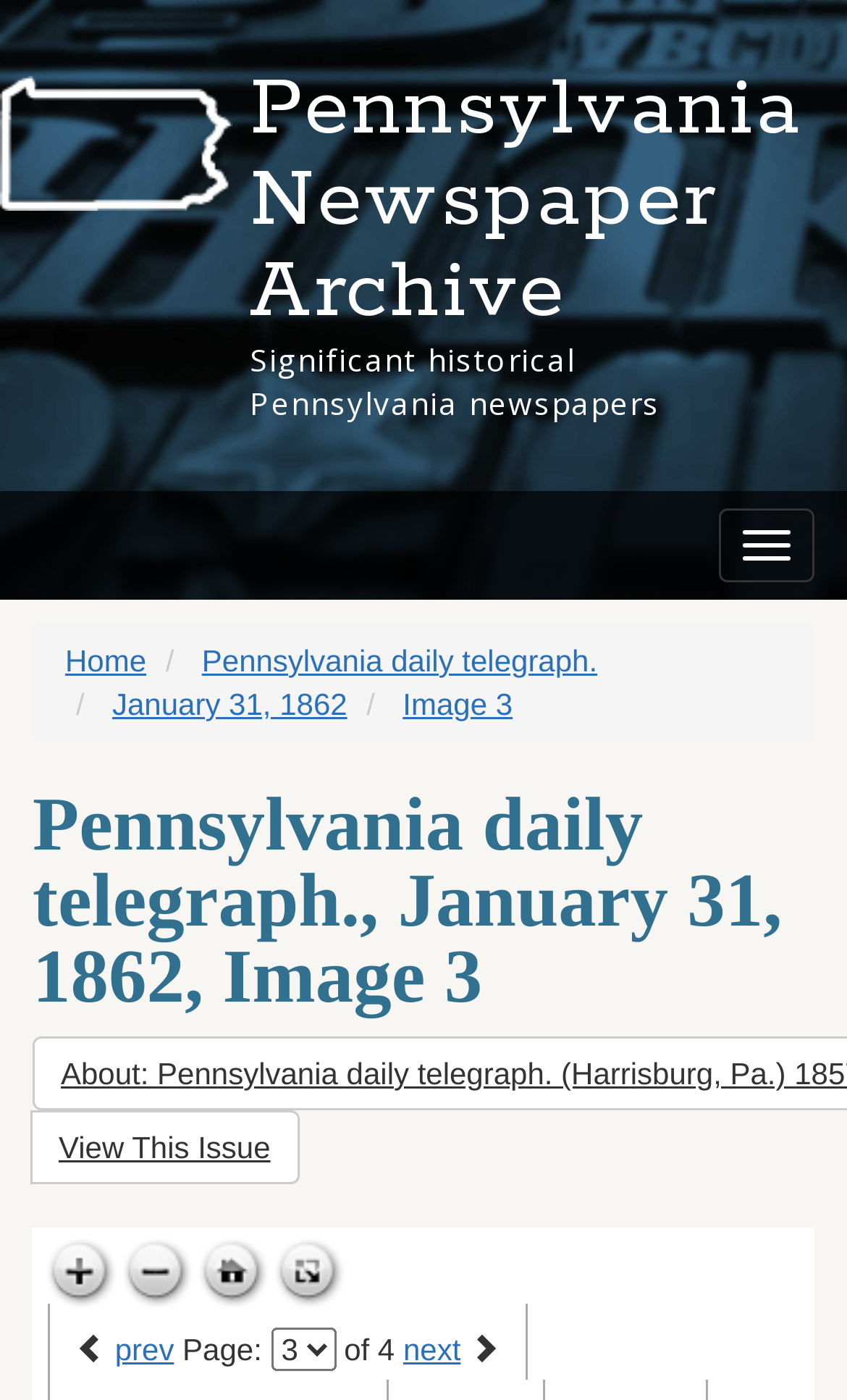What can be done with the navigation button?
Please give a detailed and elaborate explanation in response to the question.

I found the answer by looking at the button 'Toggle navigation' which suggests that it can be used to toggle the navigation.